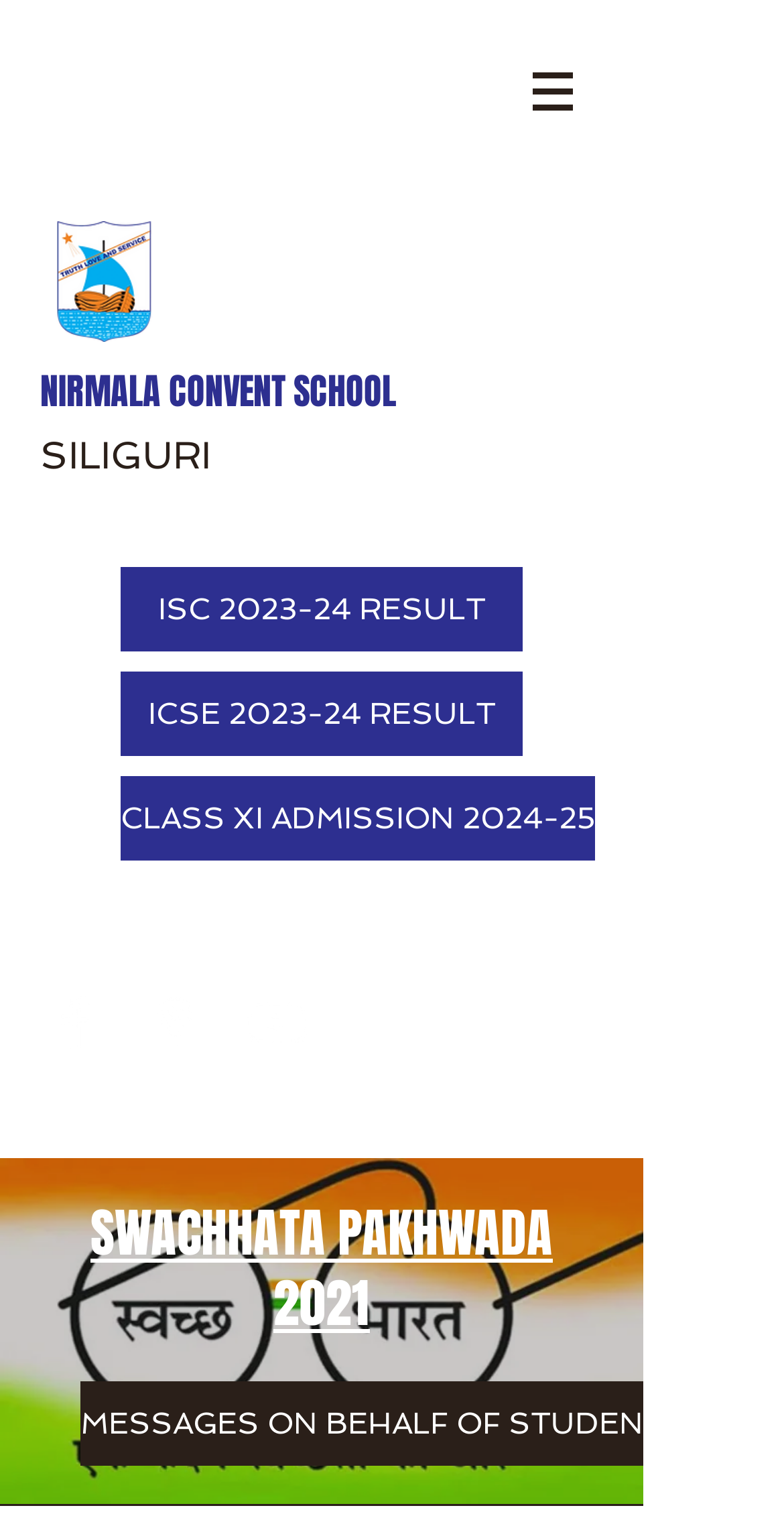Please identify the bounding box coordinates of the clickable element to fulfill the following instruction: "Read messages on behalf of students". The coordinates should be four float numbers between 0 and 1, i.e., [left, top, right, bottom].

[0.103, 0.912, 0.874, 0.968]